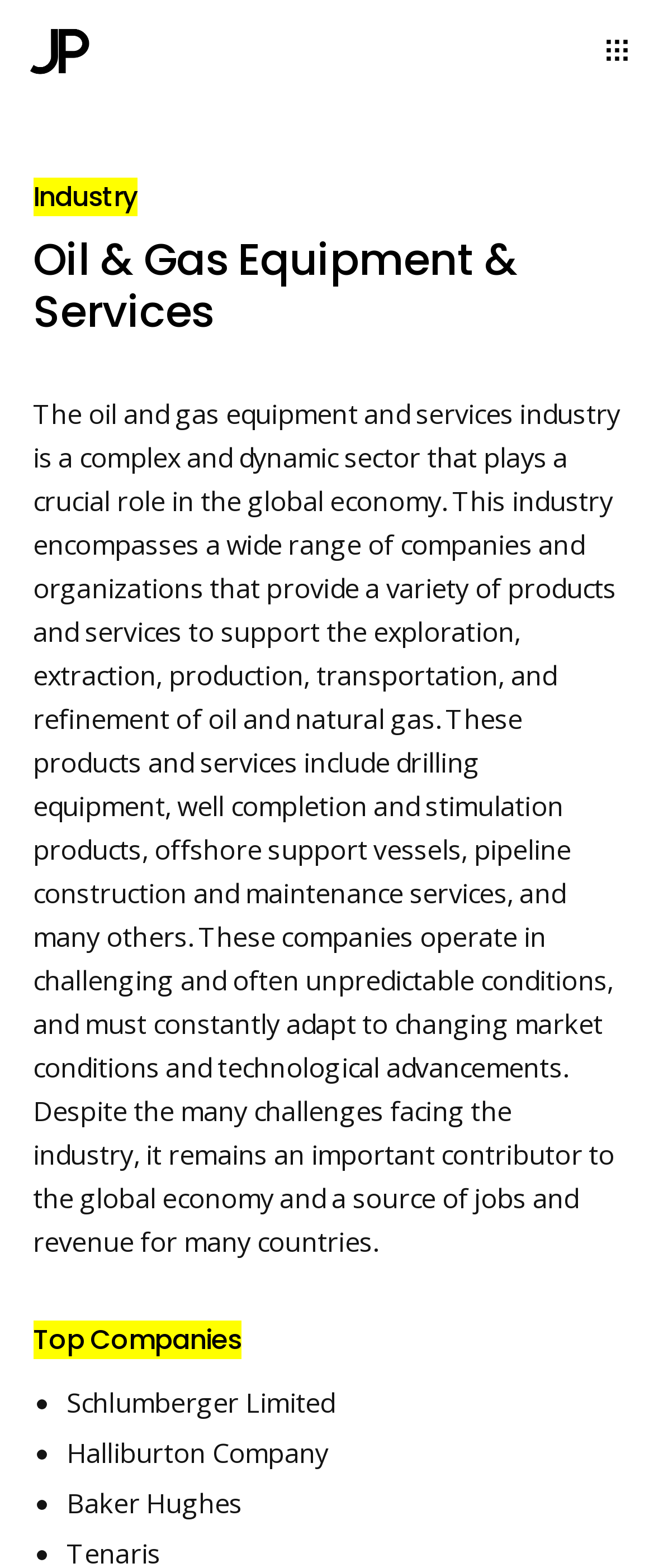Given the webpage screenshot, identify the bounding box of the UI element that matches this description: "alt="Jonathan Poland"".

[0.038, 0.032, 0.146, 0.077]